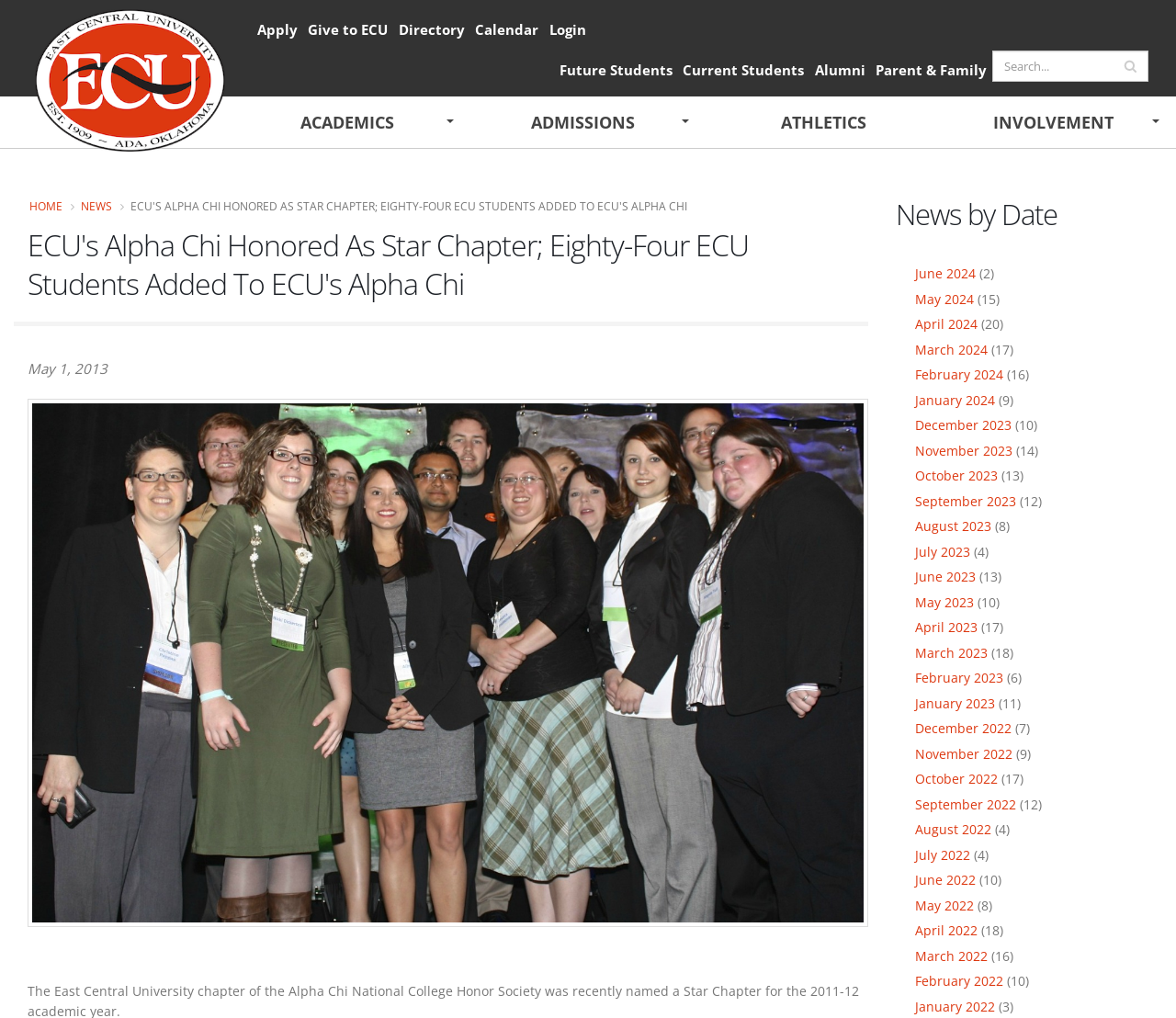Using the webpage screenshot, locate the HTML element that fits the following description and provide its bounding box: "News".

[0.069, 0.195, 0.095, 0.209]